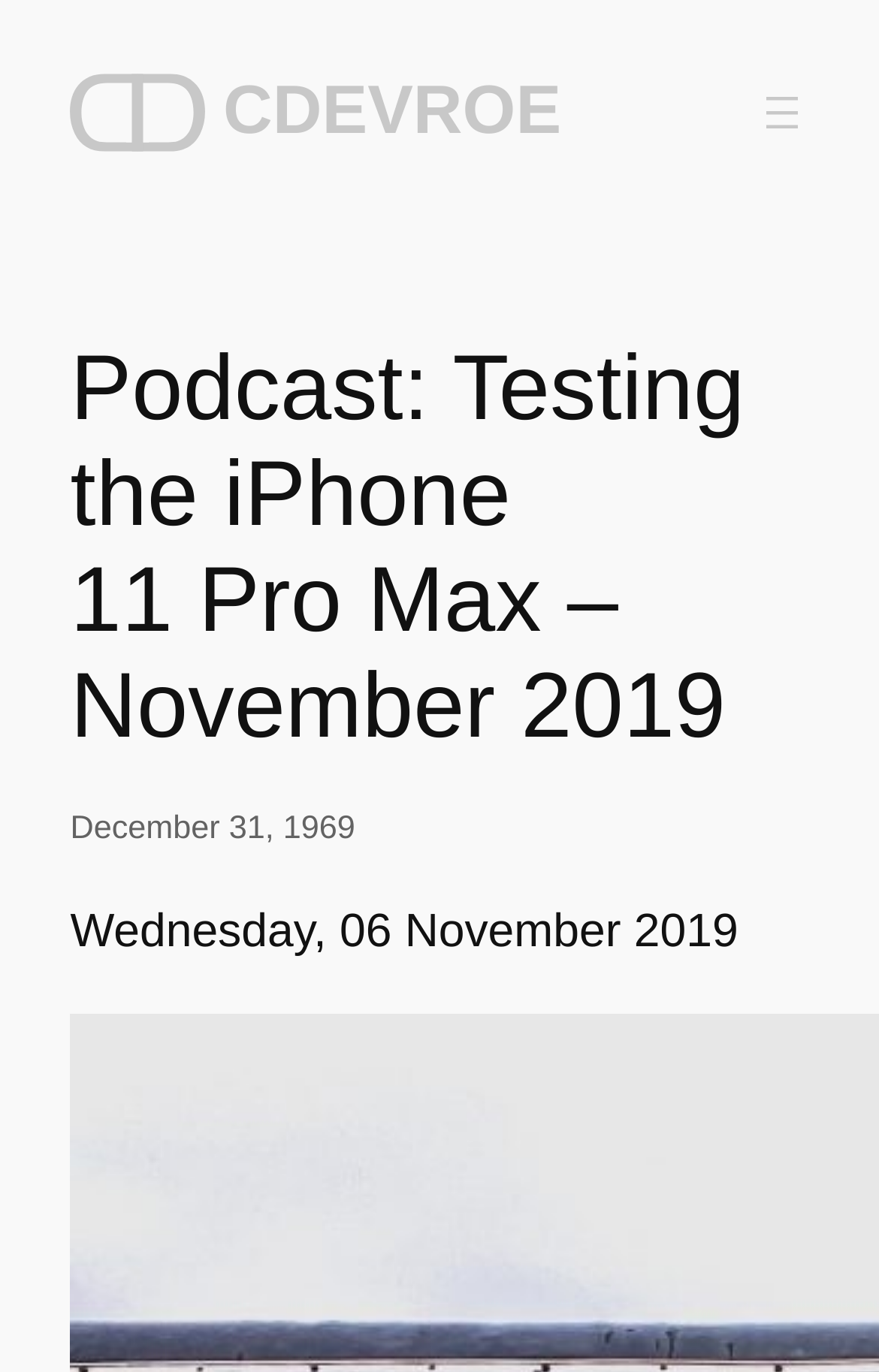Please answer the following question using a single word or phrase: 
What is the link text next to the time element?

December 31, 1969